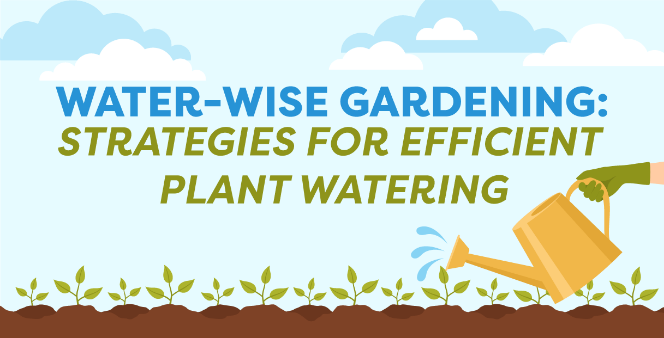What is the background of the illustration?
Based on the screenshot, give a detailed explanation to answer the question.

The caption describes the background of the illustration as a soft blue sky adorned with fluffy white clouds, evoking a serene gardening atmosphere, which suggests a peaceful and calming environment.